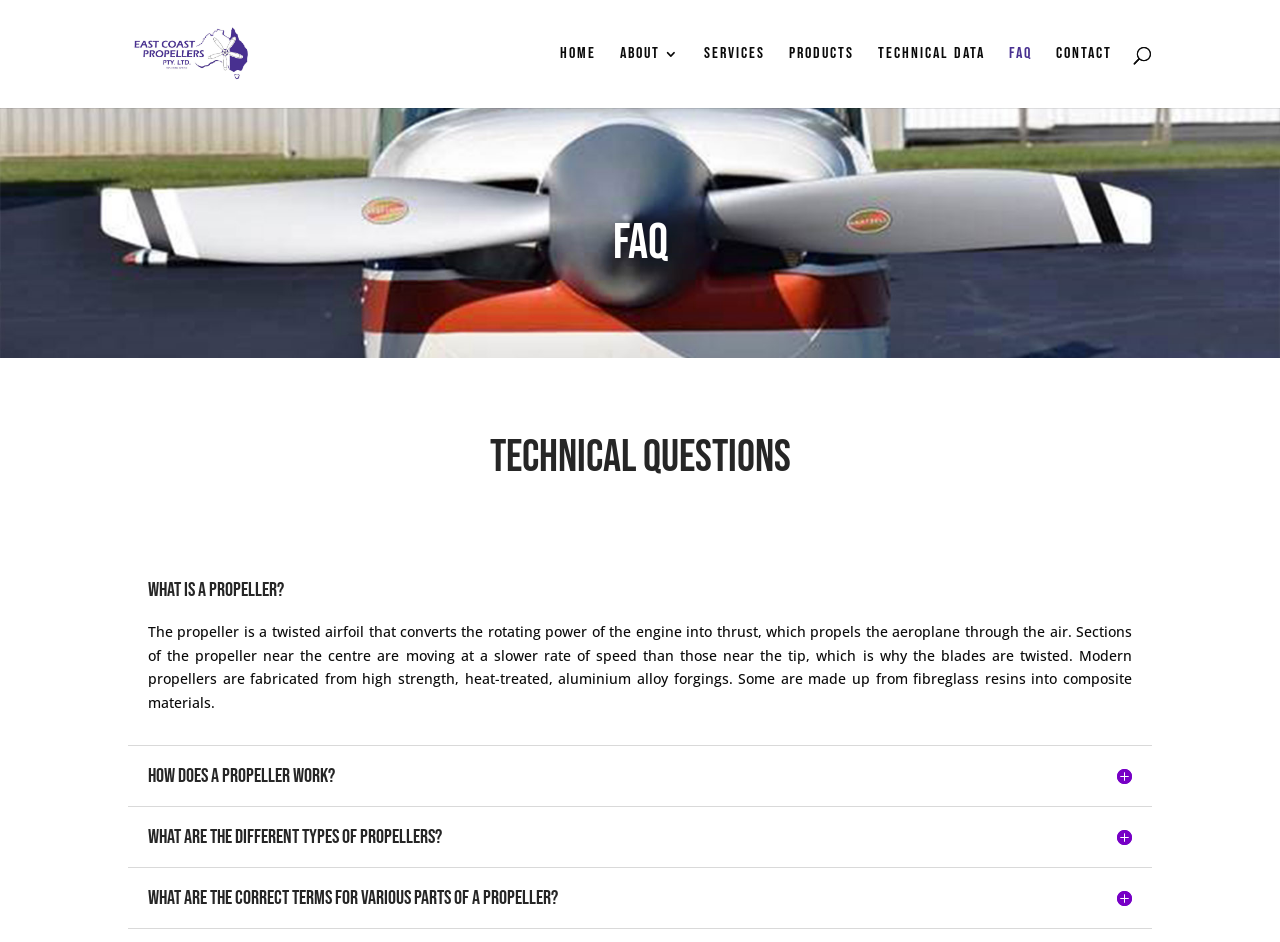How many navigation links are available?
Give a detailed response to the question by analyzing the screenshot.

The webpage has 7 navigation links: Home, About, Services, Products, Technical Data, FAQ, and Contact.